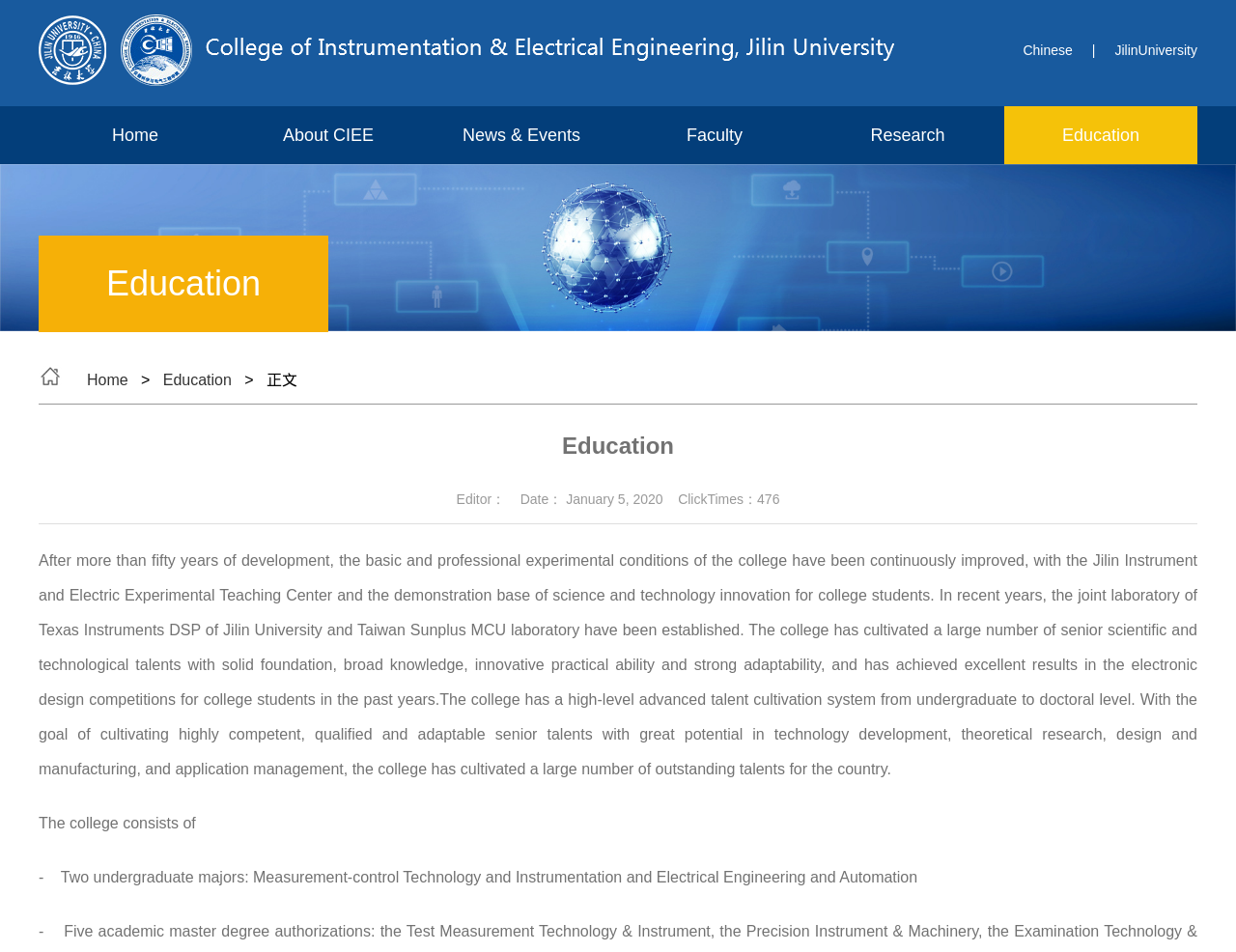Pinpoint the bounding box coordinates of the element that must be clicked to accomplish the following instruction: "Read the article about Koinly Vs Zenledger". The coordinates should be in the format of four float numbers between 0 and 1, i.e., [left, top, right, bottom].

None